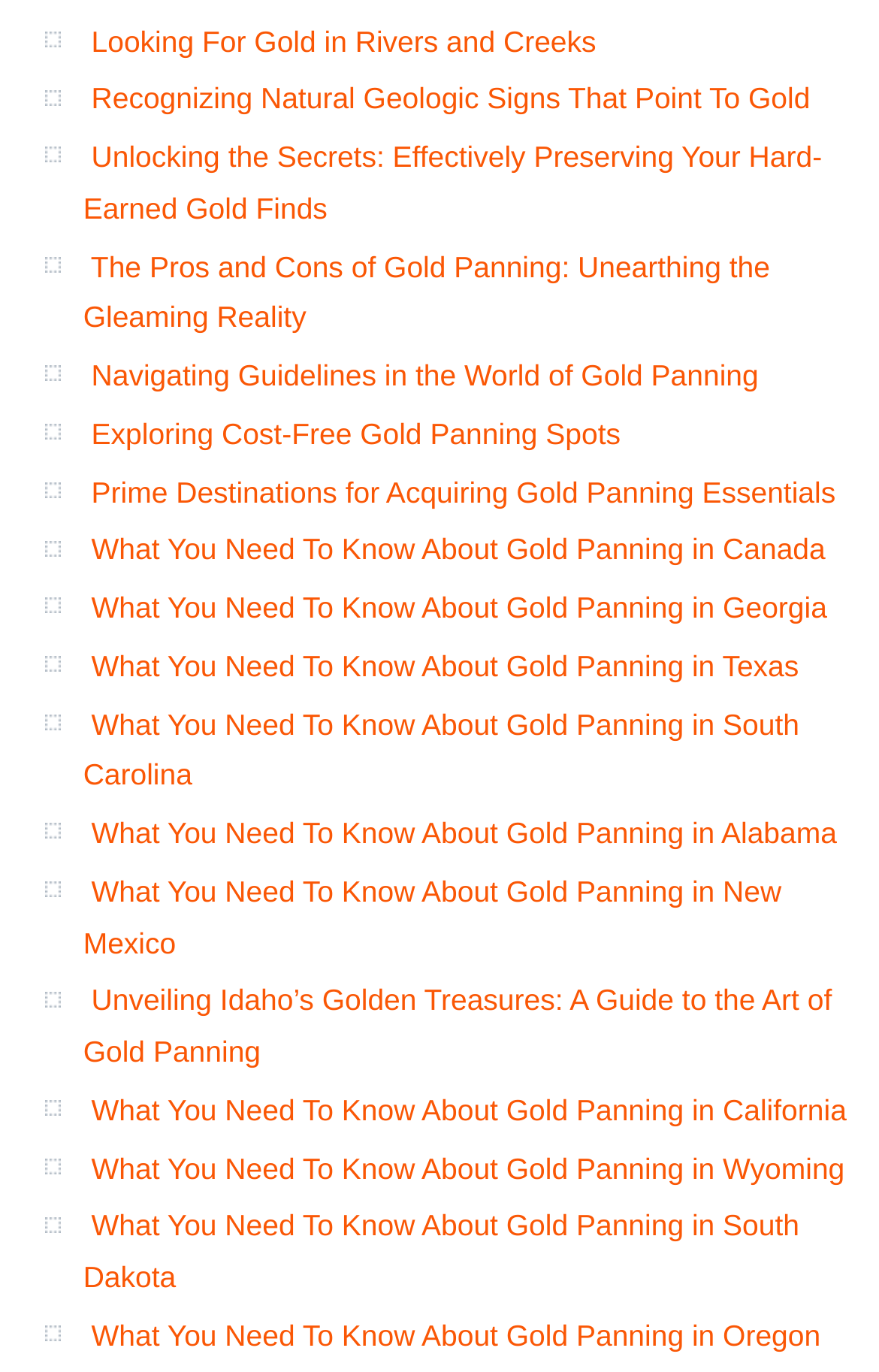Show the bounding box coordinates of the element that should be clicked to complete the task: "Get information about gold panning in California".

[0.104, 0.797, 0.963, 0.821]